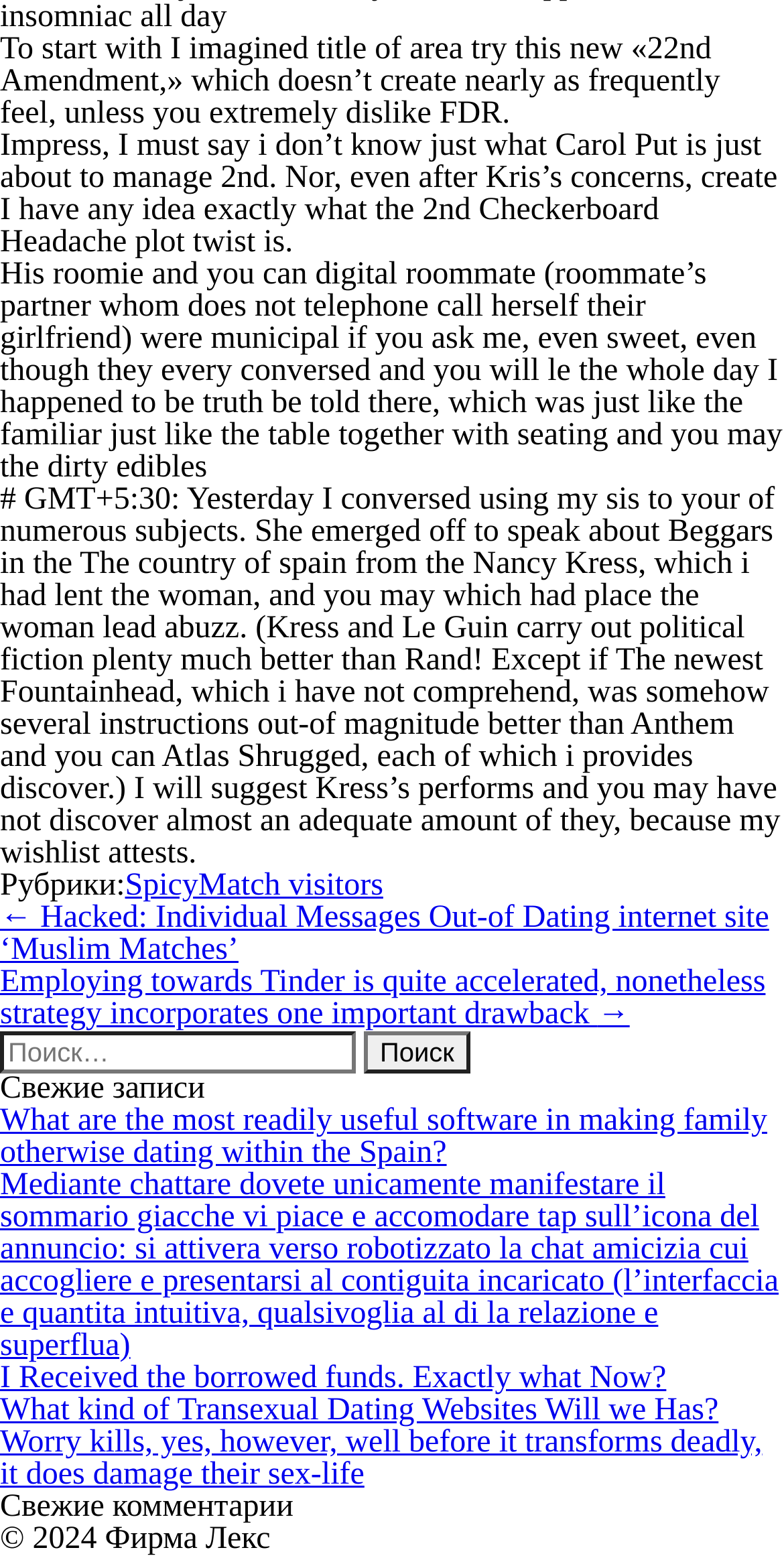Please give the bounding box coordinates of the area that should be clicked to fulfill the following instruction: "Search for something". The coordinates should be in the format of four float numbers from 0 to 1, i.e., [left, top, right, bottom].

[0.0, 0.663, 0.454, 0.69]